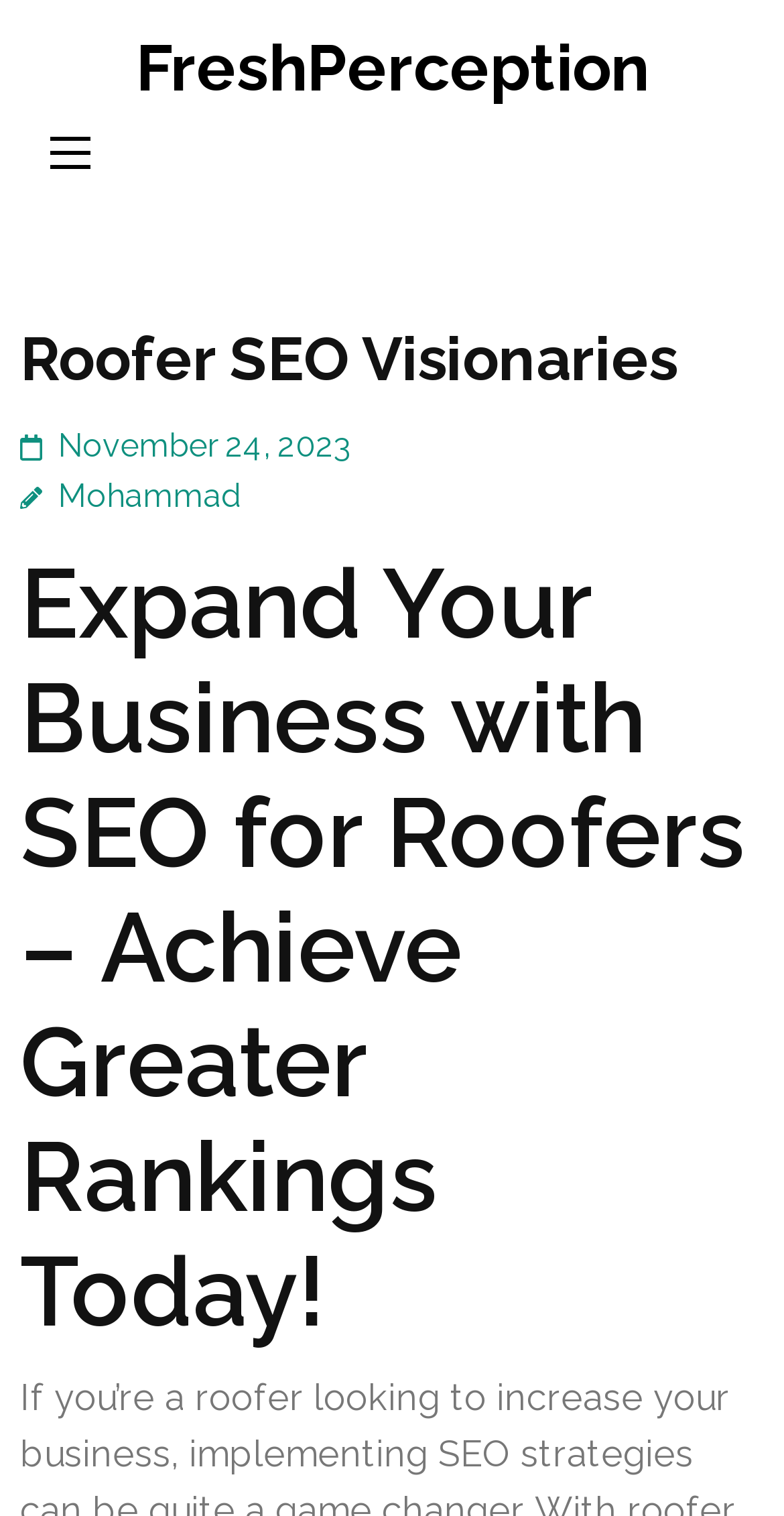Given the description of a UI element: "Back", identify the bounding box coordinates of the matching element in the webpage screenshot.

None